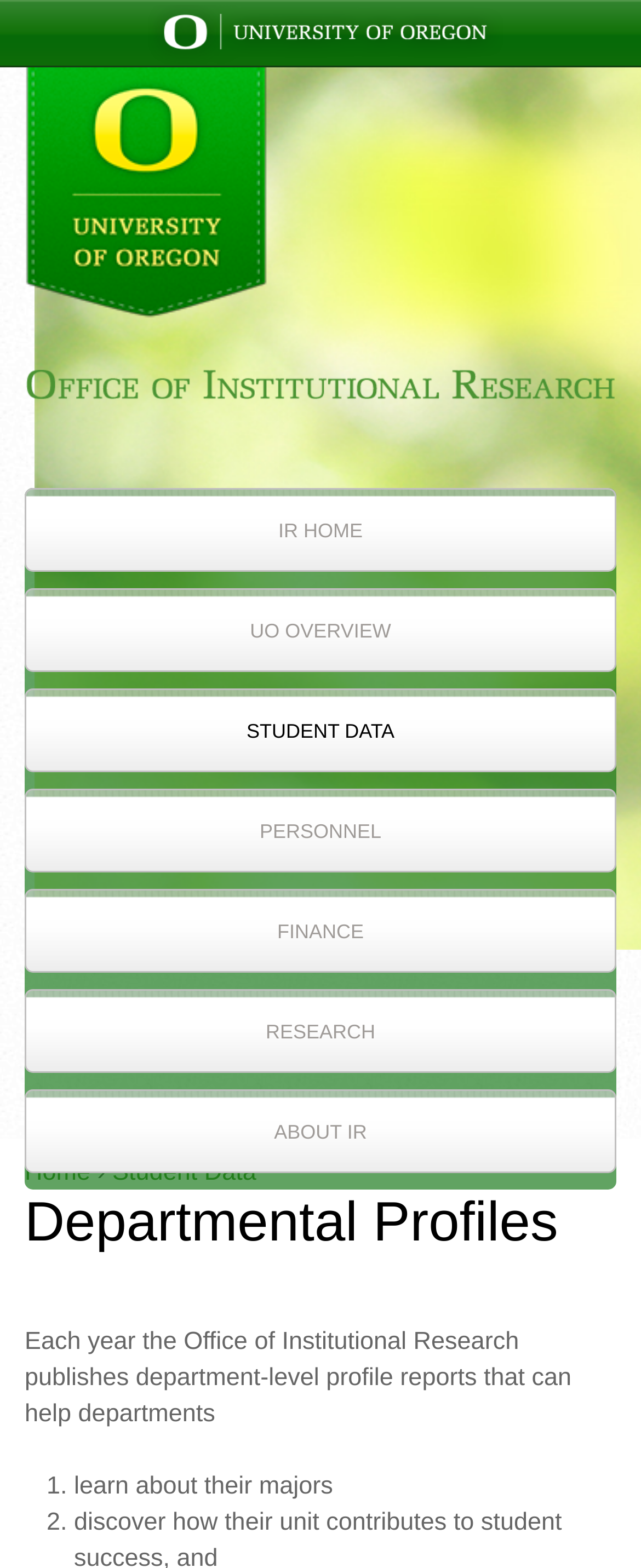How many main menu items are there?
Please provide a single word or phrase based on the screenshot.

8